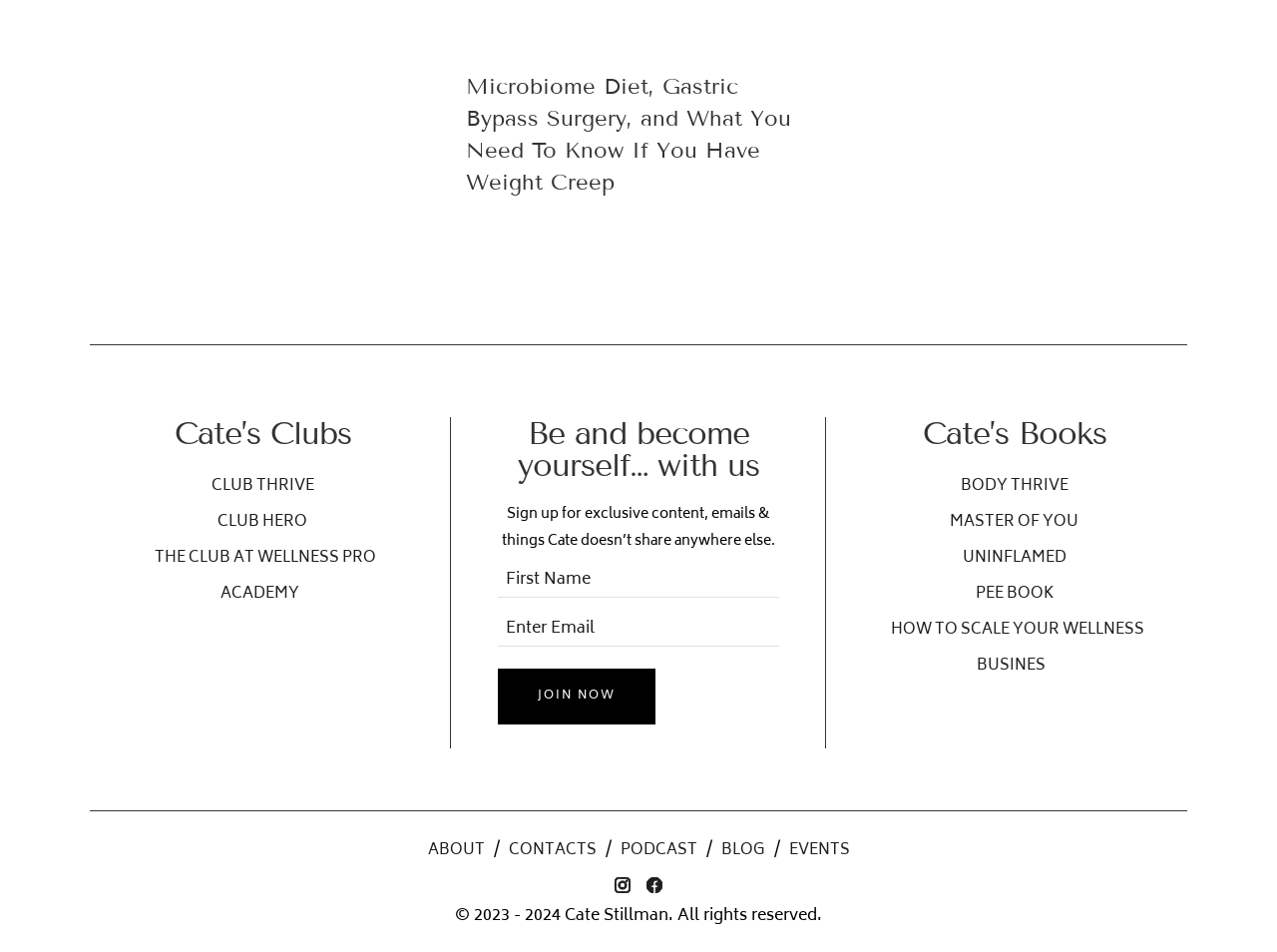Given the webpage screenshot, identify the bounding box of the UI element that matches this description: "events".

[0.613, 0.88, 0.67, 0.908]